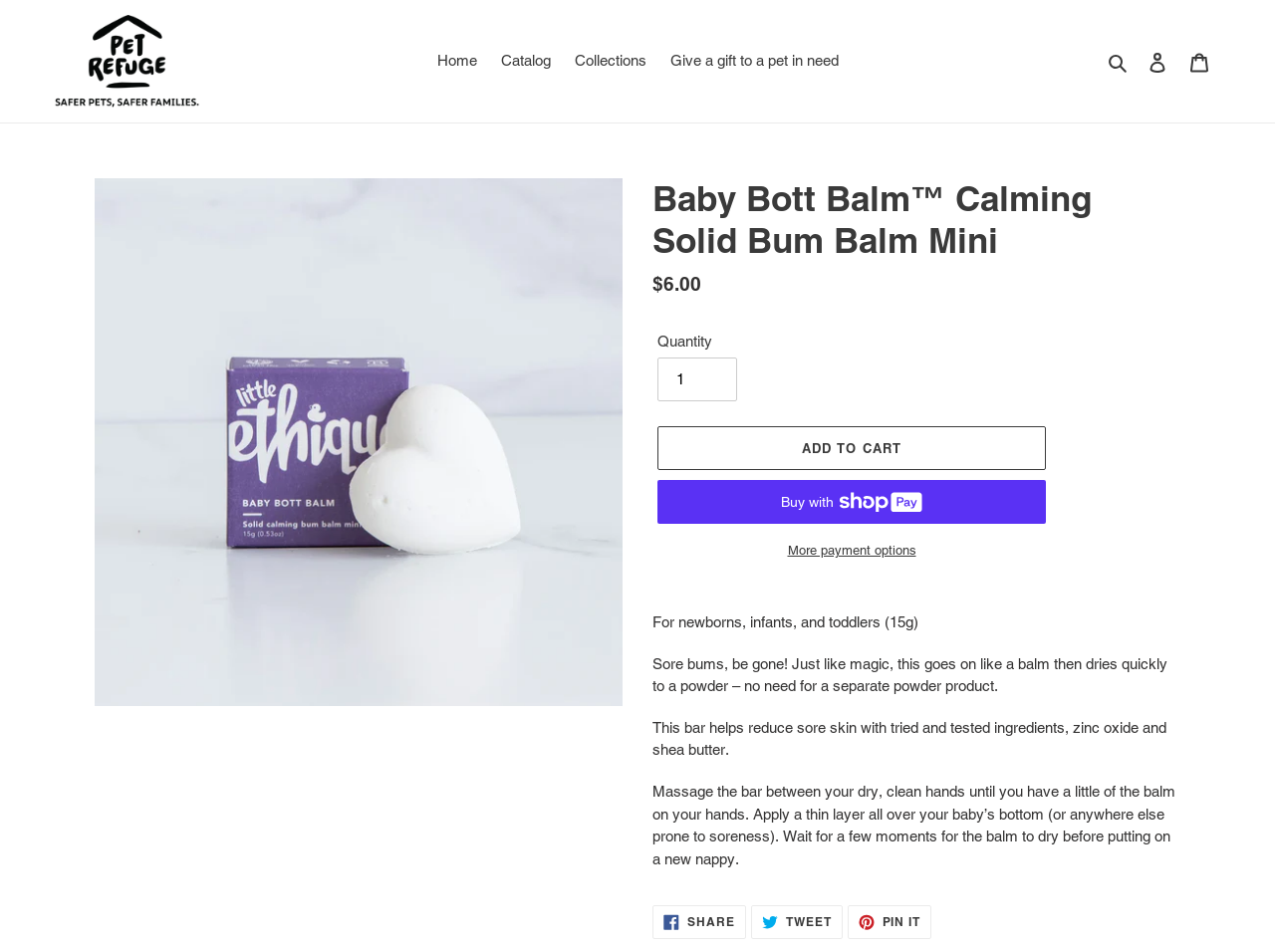Locate the heading on the webpage and return its text.

Baby Bott Balm™ Calming Solid Bum Balm Mini